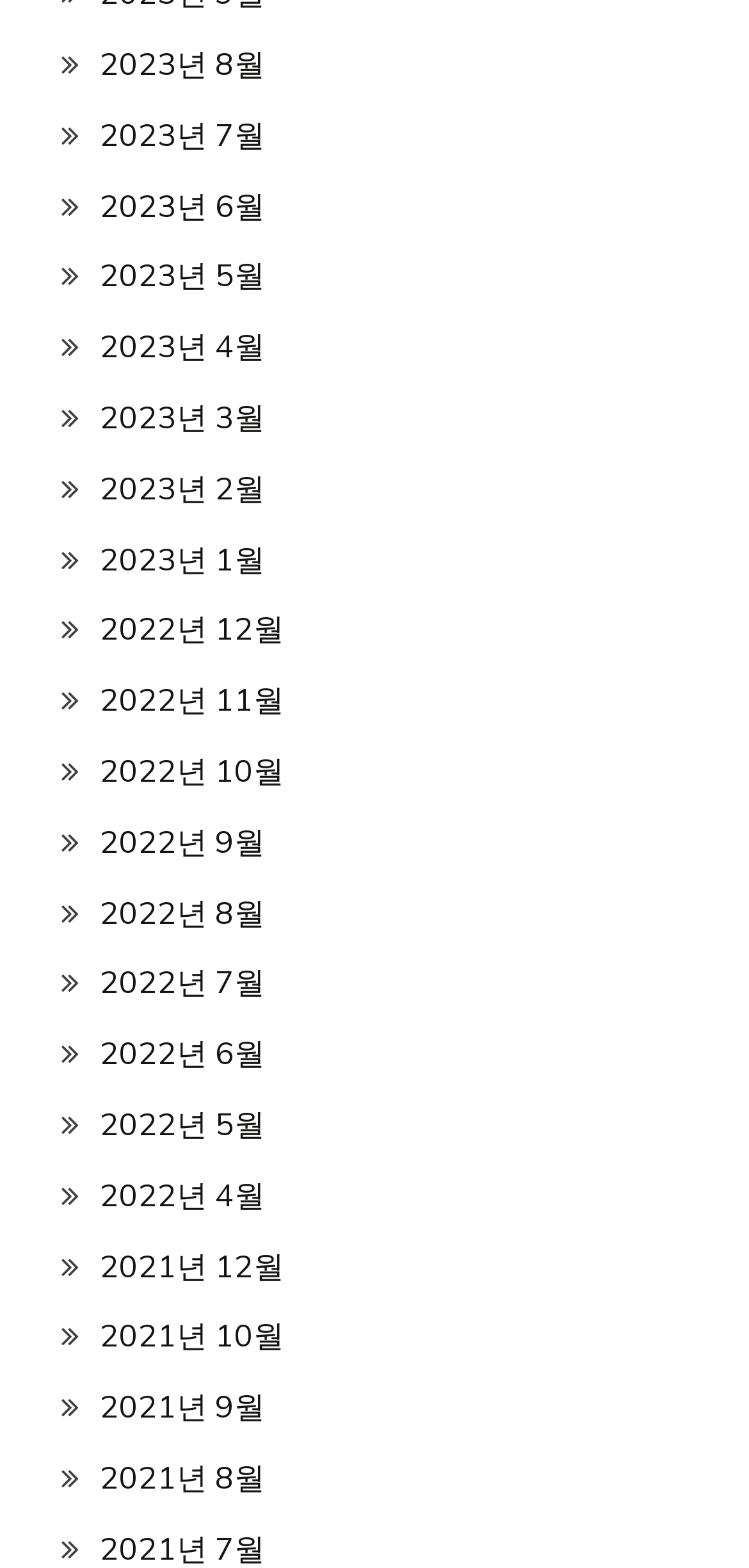Are there any months available before 2021?
Answer the question with a detailed and thorough explanation.

I examined the list of links and did not find any months available before 2021. The earliest month available is 2021년 7월.